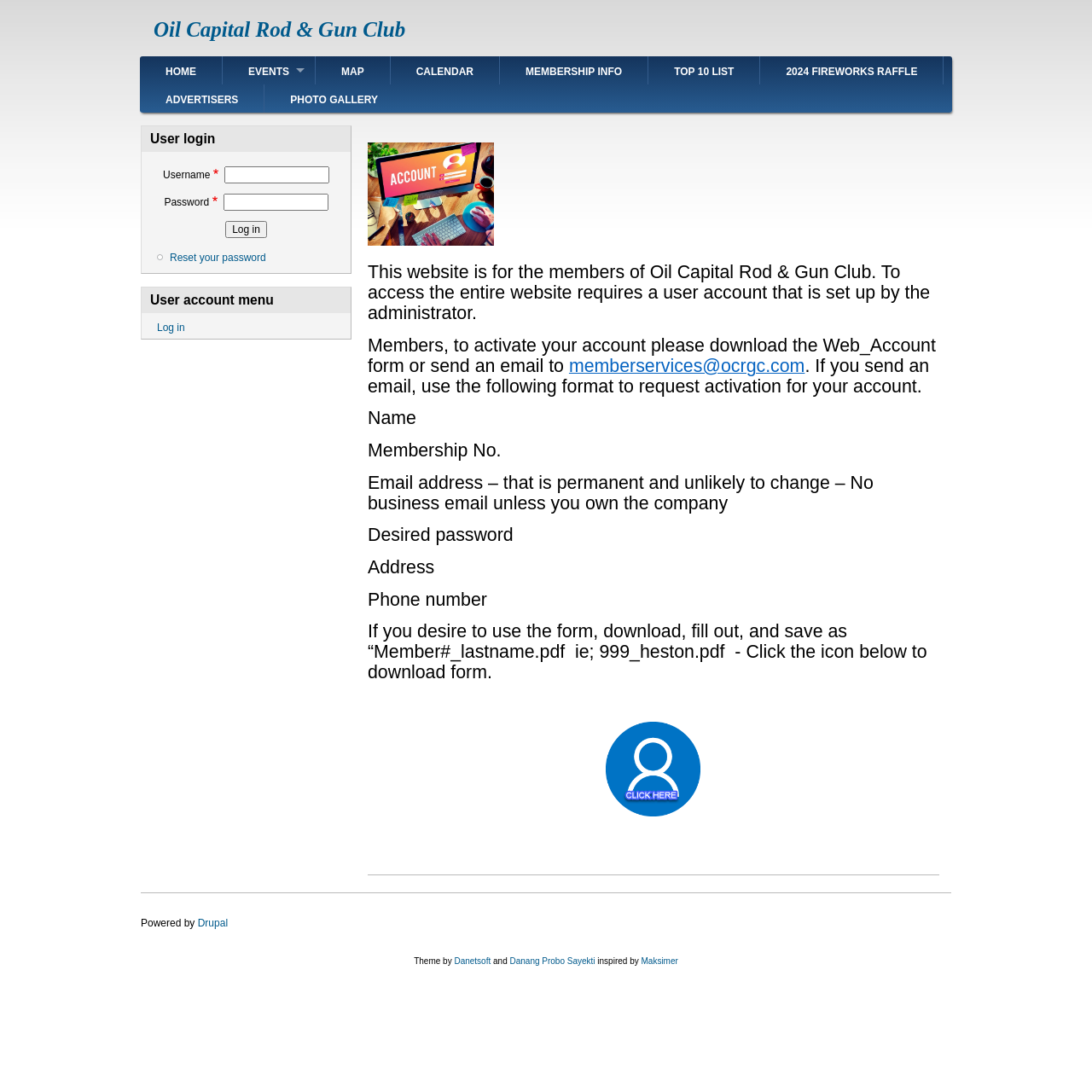Specify the bounding box coordinates (top-left x, top-left y, bottom-right x, bottom-right y) of the UI element in the screenshot that matches this description: MEMBERSHIP INFO

[0.458, 0.052, 0.593, 0.077]